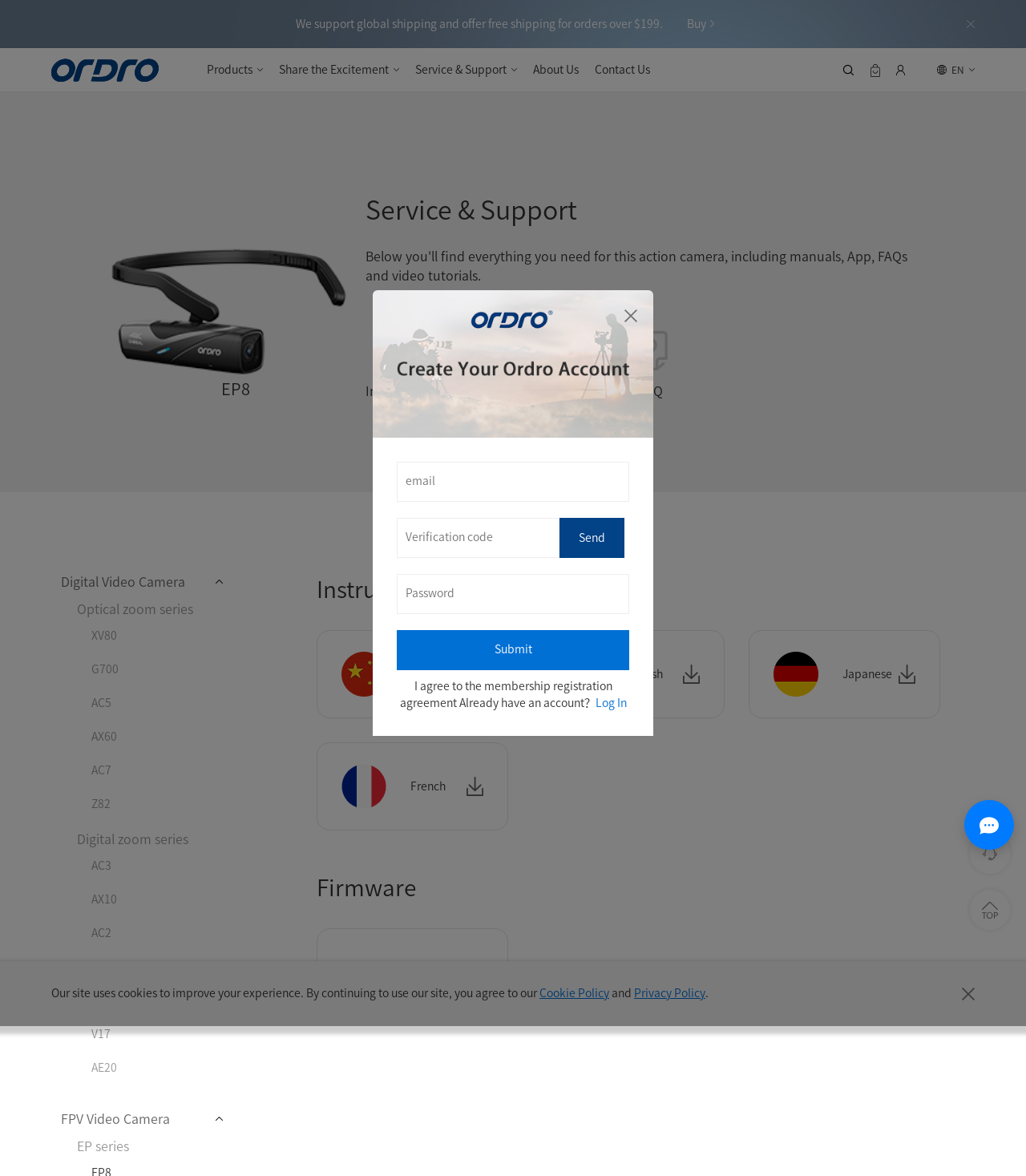Examine the screenshot and answer the question in as much detail as possible: What is the purpose of the textbox?

The textbox is for email input, as it is labeled as 'email' and is located next to a verification code textbox and a password textbox, suggesting that it is part of a login or registration form.